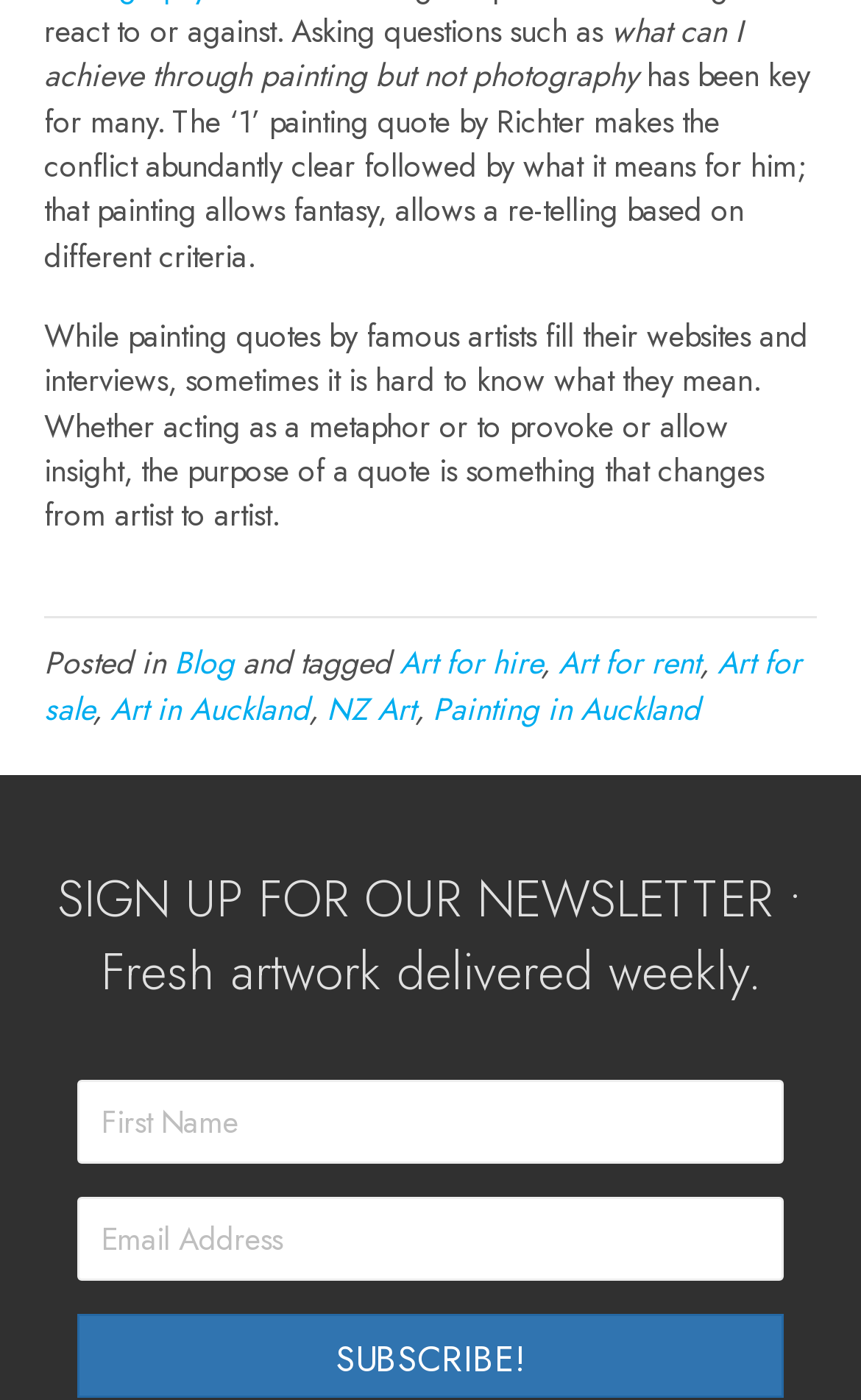Locate the bounding box coordinates of the UI element described by: "Art for hire". The bounding box coordinates should consist of four float numbers between 0 and 1, i.e., [left, top, right, bottom].

[0.464, 0.458, 0.628, 0.49]